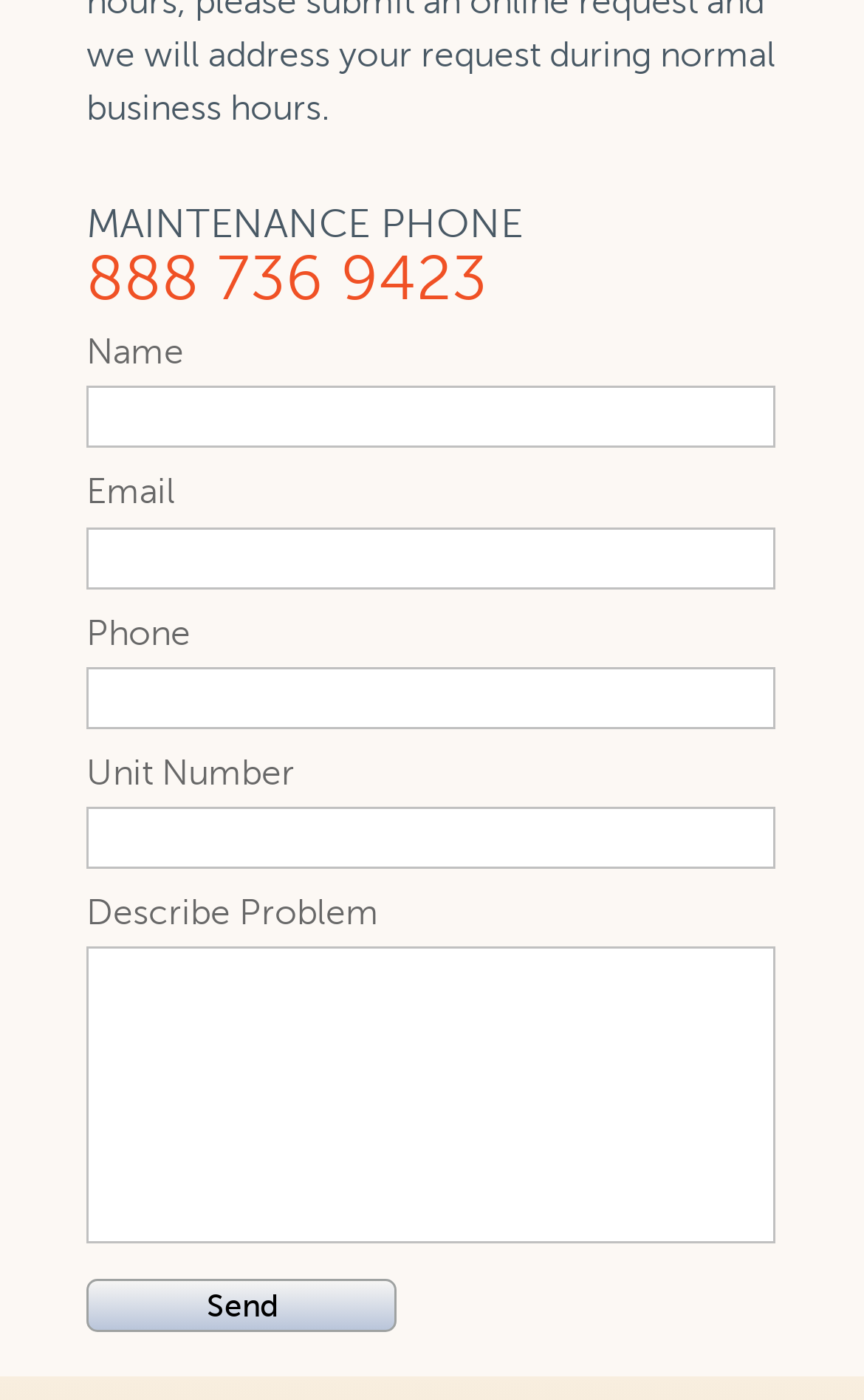What information is required to submit a request?
Please use the image to provide an in-depth answer to the question.

The webpage has several text fields and a button to submit a request. The text fields are labeled as 'Name', 'Email', 'Phone', 'Unit Number', and 'Describe Problem', indicating that this information is required to submit a request.